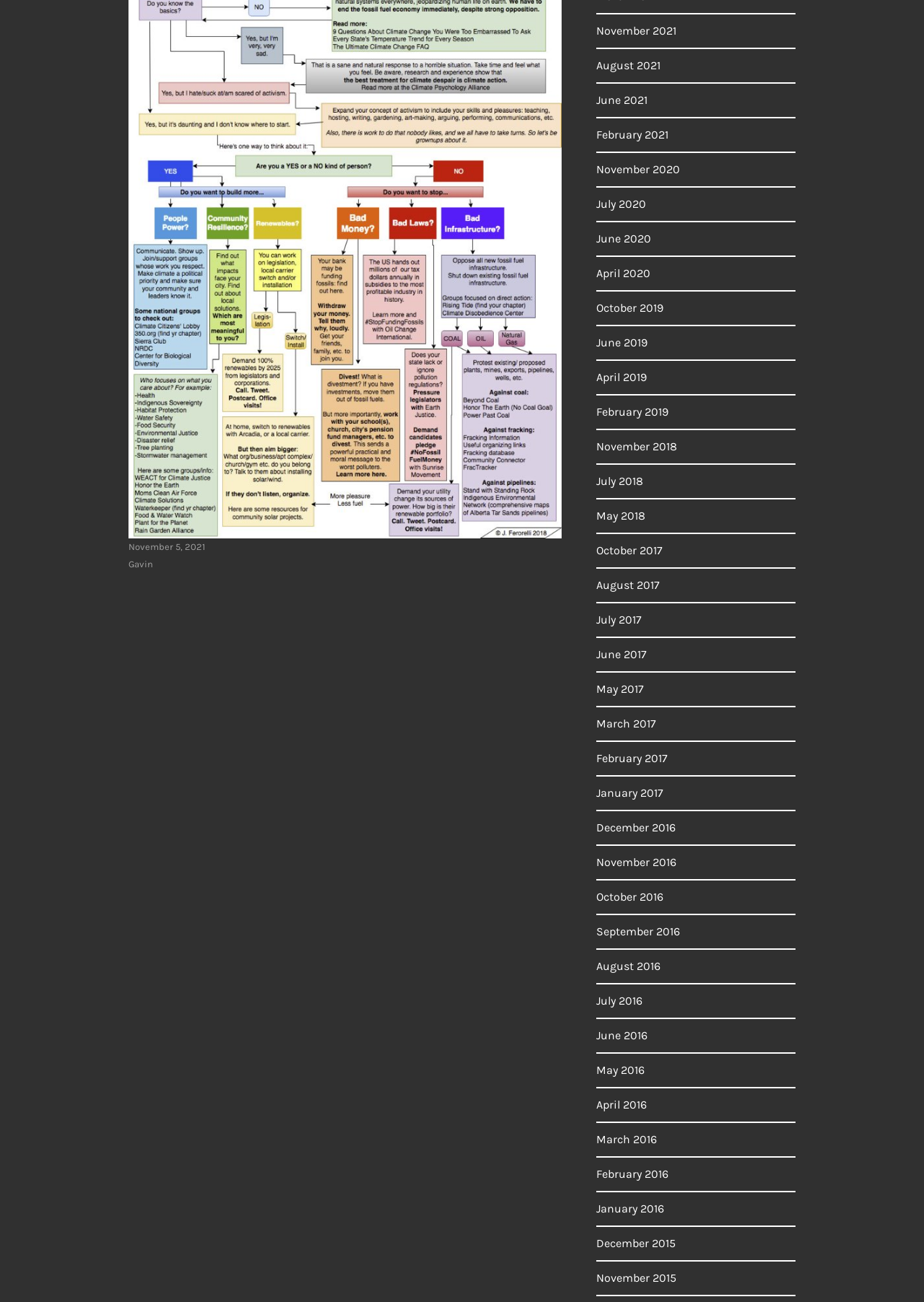From the webpage screenshot, identify the region described by alt="This Is Reportage award winner". Provide the bounding box coordinates as (top-left x, top-left y, bottom-right x, bottom-right y), with each value being a floating point number between 0 and 1.

None